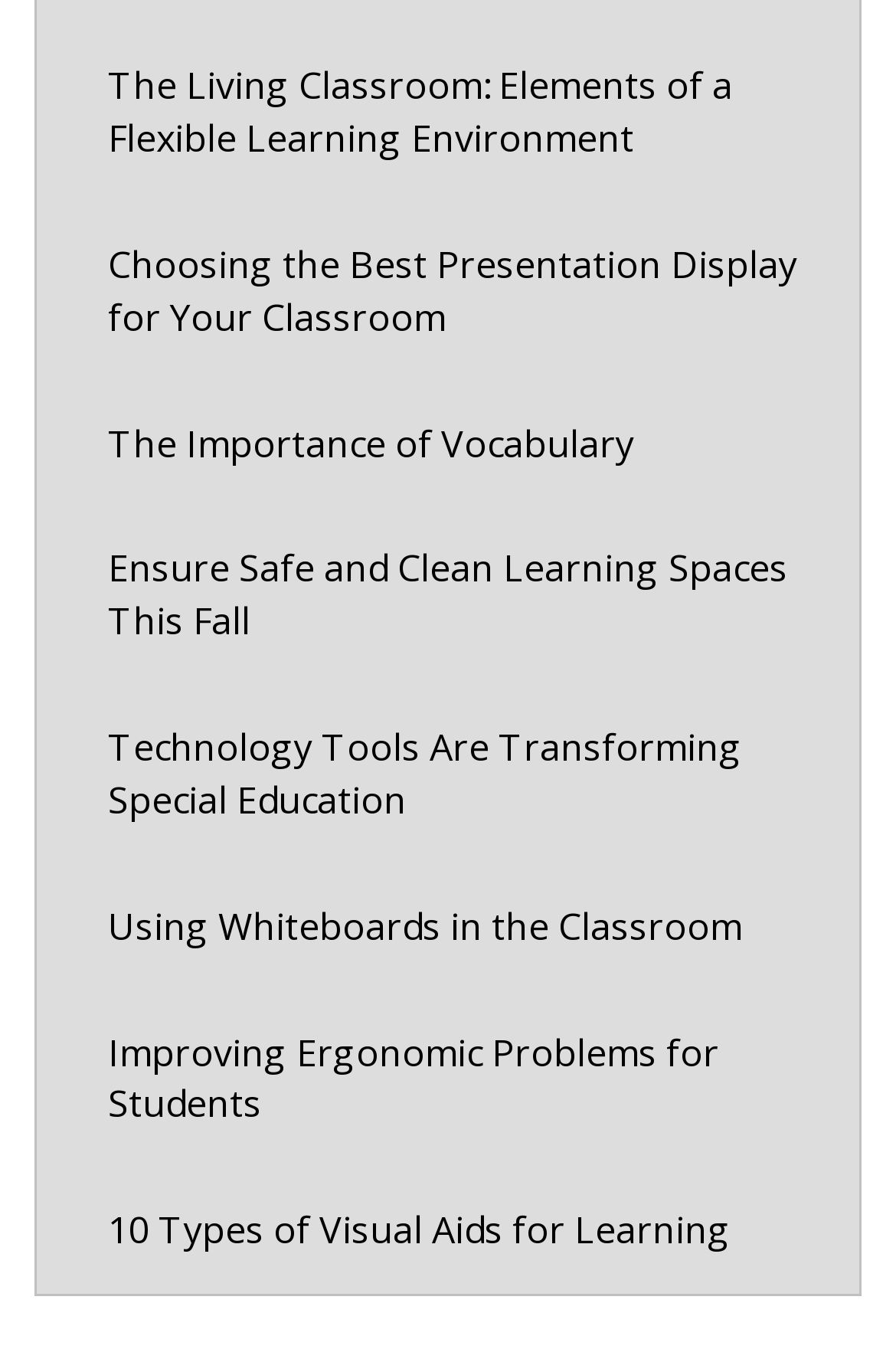Refer to the element description Improving Ergonomic Problems for Students and identify the corresponding bounding box in the screenshot. Format the coordinates as (top-left x, top-left y, bottom-right x, bottom-right y) with values in the range of 0 to 1.

[0.1, 0.74, 0.938, 0.844]